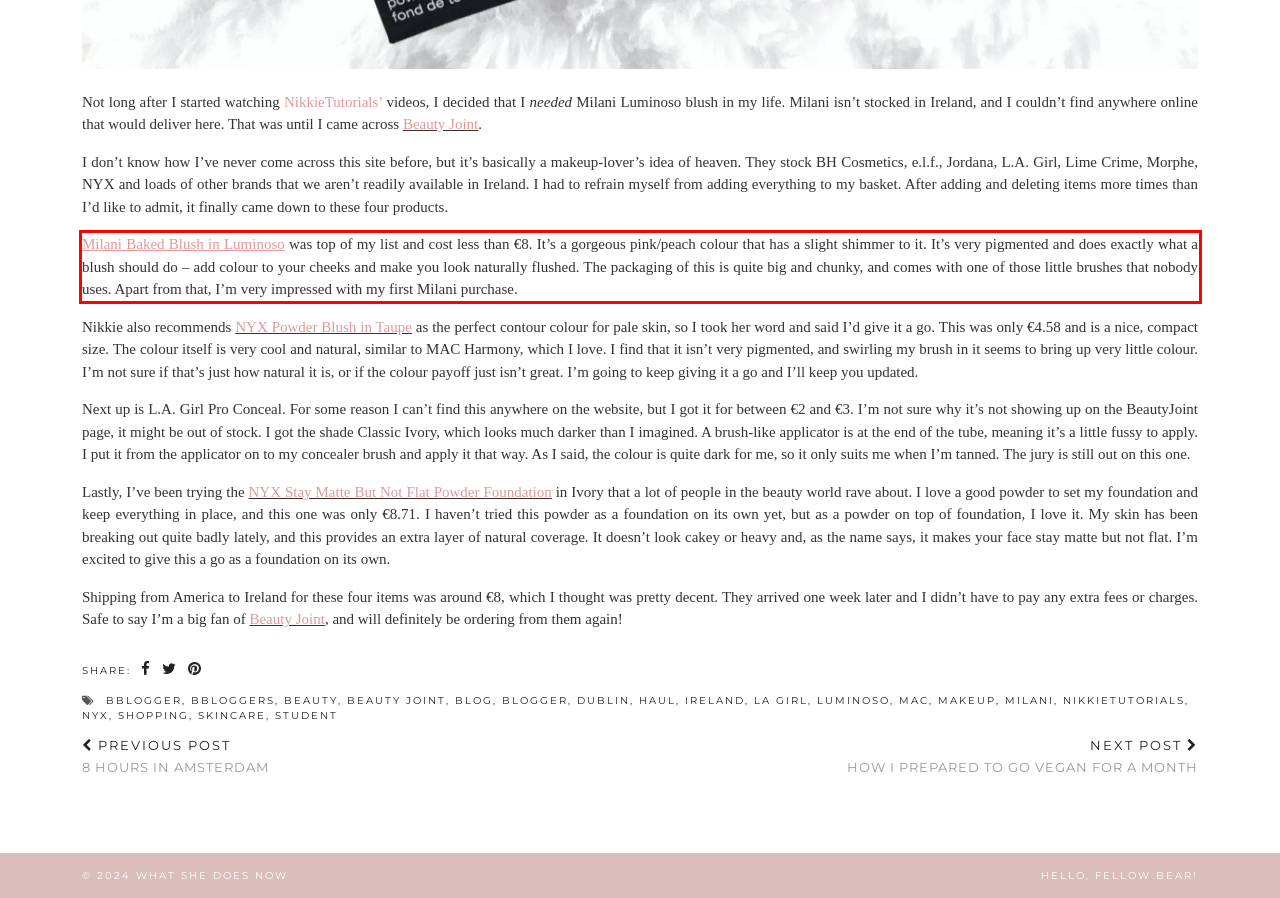Within the screenshot of a webpage, identify the red bounding box and perform OCR to capture the text content it contains.

Milani Baked Blush in Luminoso was top of my list and cost less than €8. It’s a gorgeous pink/peach colour that has a slight shimmer to it. It’s very pigmented and does exactly what a blush should do – add colour to your cheeks and make you look naturally flushed. The packaging of this is quite big and chunky, and comes with one of those little brushes that nobody uses. Apart from that, I’m very impressed with my first Milani purchase.